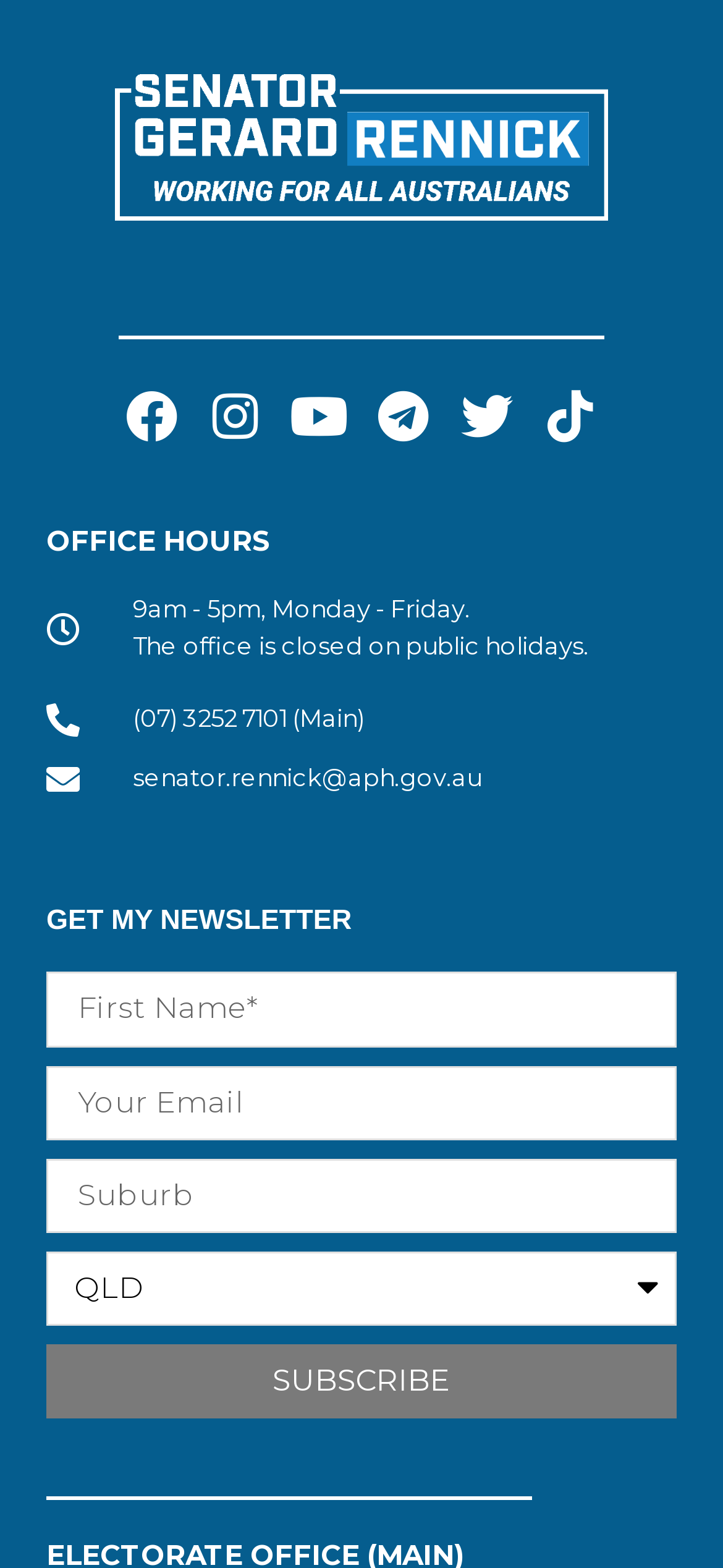Identify the bounding box coordinates for the region of the element that should be clicked to carry out the instruction: "Visit the office". The bounding box coordinates should be four float numbers between 0 and 1, i.e., [left, top, right, bottom].

[0.183, 0.379, 0.65, 0.398]